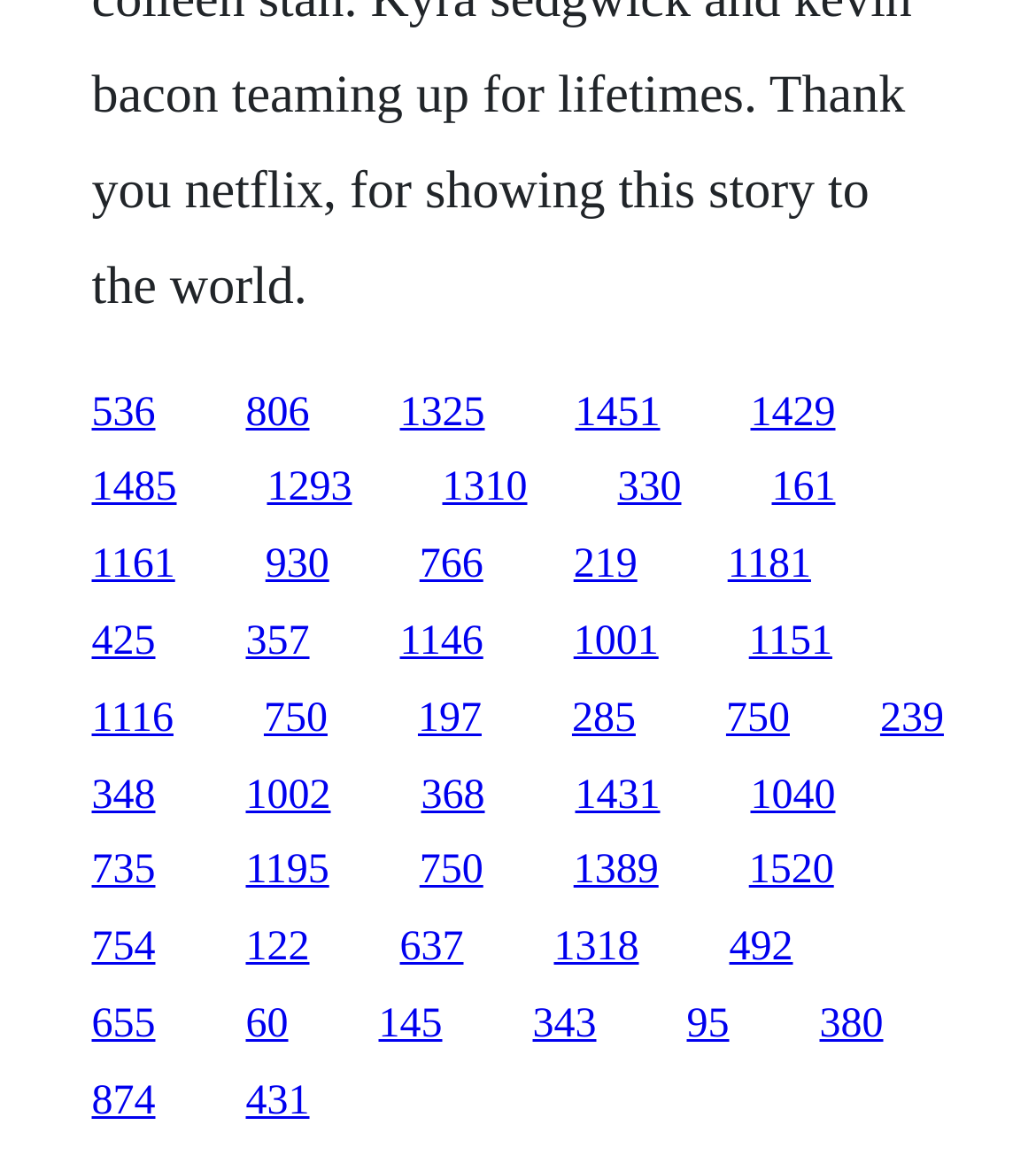Identify the bounding box coordinates of the area that should be clicked in order to complete the given instruction: "visit the third link". The bounding box coordinates should be four float numbers between 0 and 1, i.e., [left, top, right, bottom].

[0.386, 0.335, 0.468, 0.374]